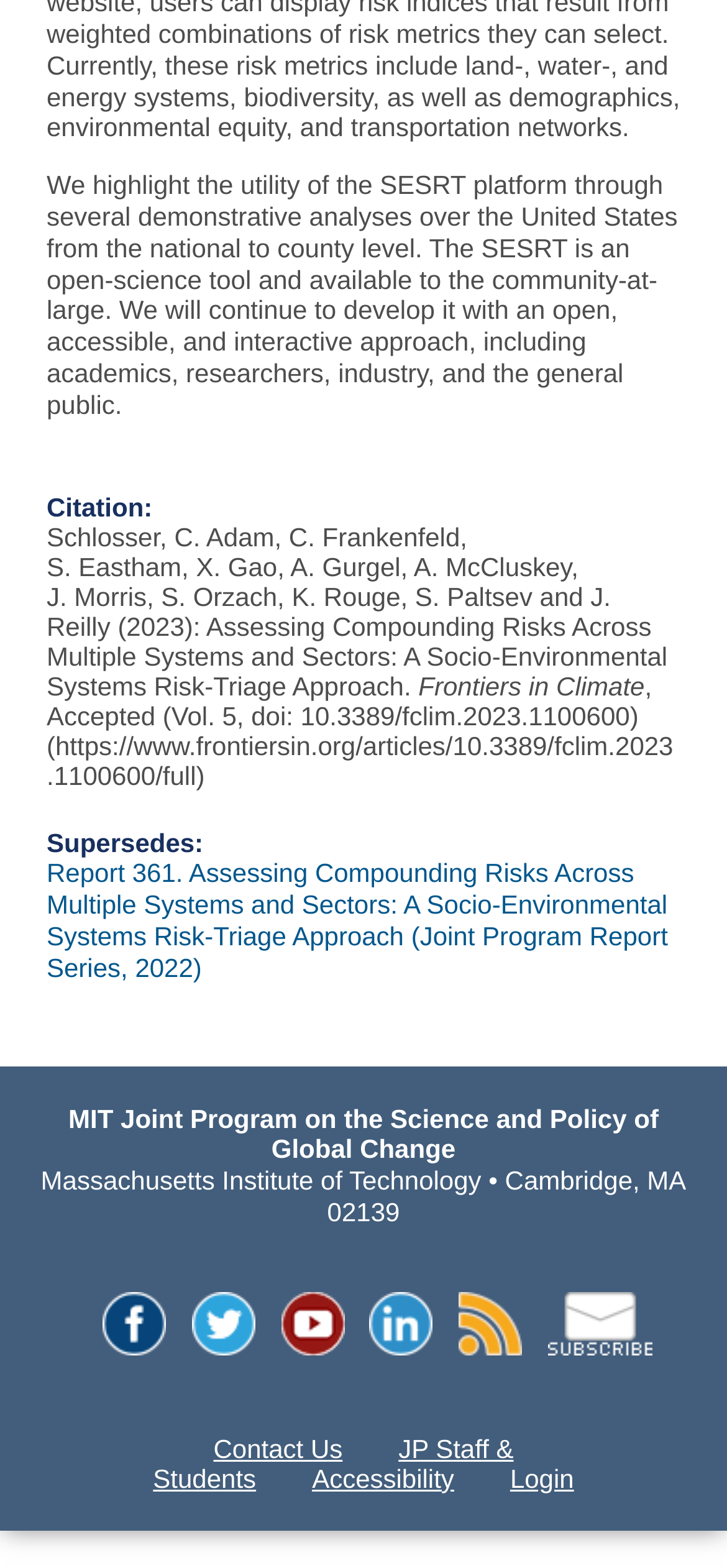Please analyze the image and give a detailed answer to the question:
What is the title of the cited article?

I found the title of the cited article by looking at the text following the 'Citation:' heading, which is 'Assessing Compounding Risks Across Multiple Systems and Sectors: A Socio-Environmental Systems Risk-Triage Approach.' The short answer is the main part of the title, excluding the subtitle.